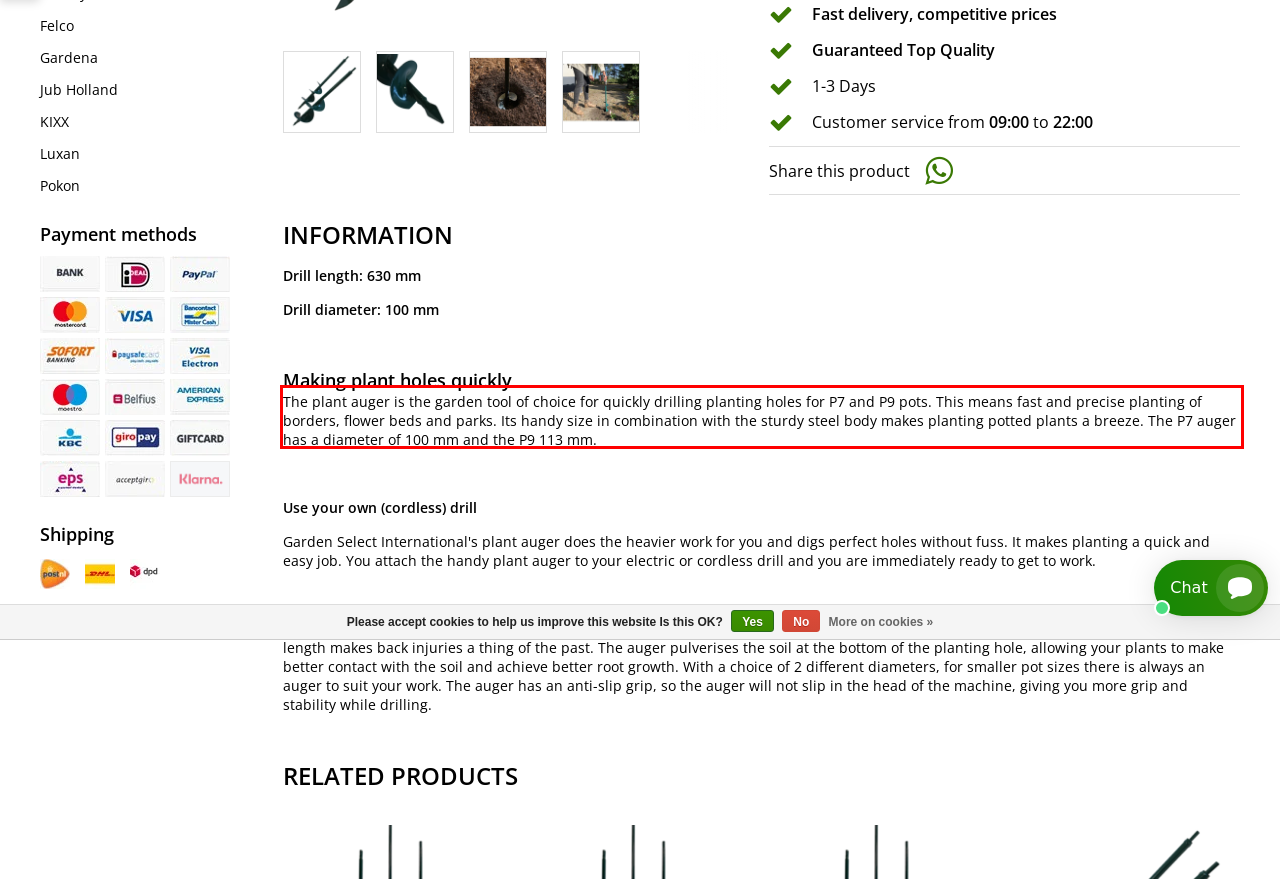From the provided screenshot, extract the text content that is enclosed within the red bounding box.

The plant auger is the garden tool of choice for quickly drilling planting holes for P7 and P9 pots. This means fast and precise planting of borders, flower beds and parks. Its handy size in combination with the sturdy steel body makes planting potted plants a breeze. The P7 auger has a diameter of 100 mm and the P9 113 mm.